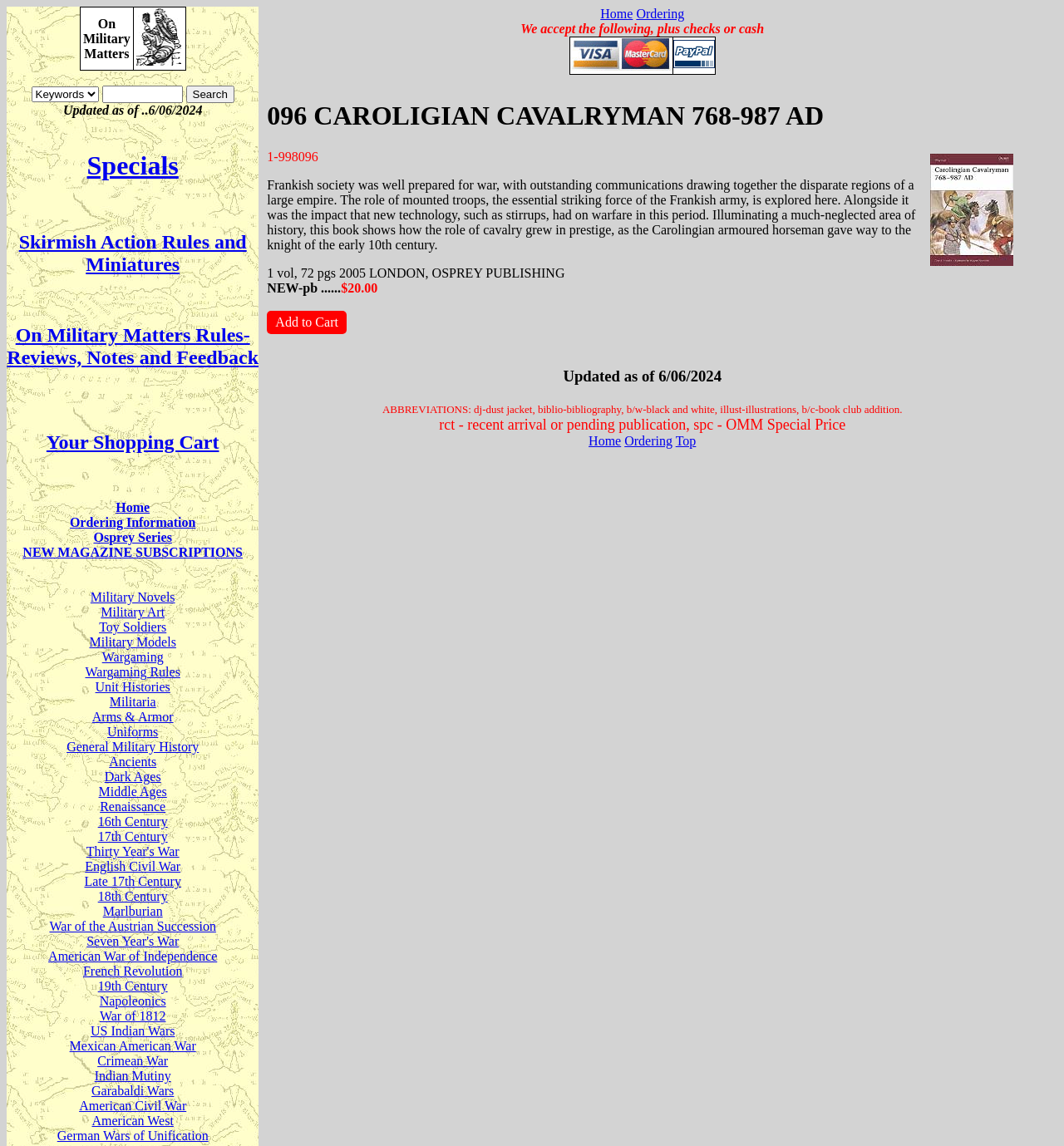Can you identify the bounding box coordinates of the clickable region needed to carry out this instruction: 'Go to home page'? The coordinates should be four float numbers within the range of 0 to 1, stated as [left, top, right, bottom].

[0.109, 0.437, 0.141, 0.449]